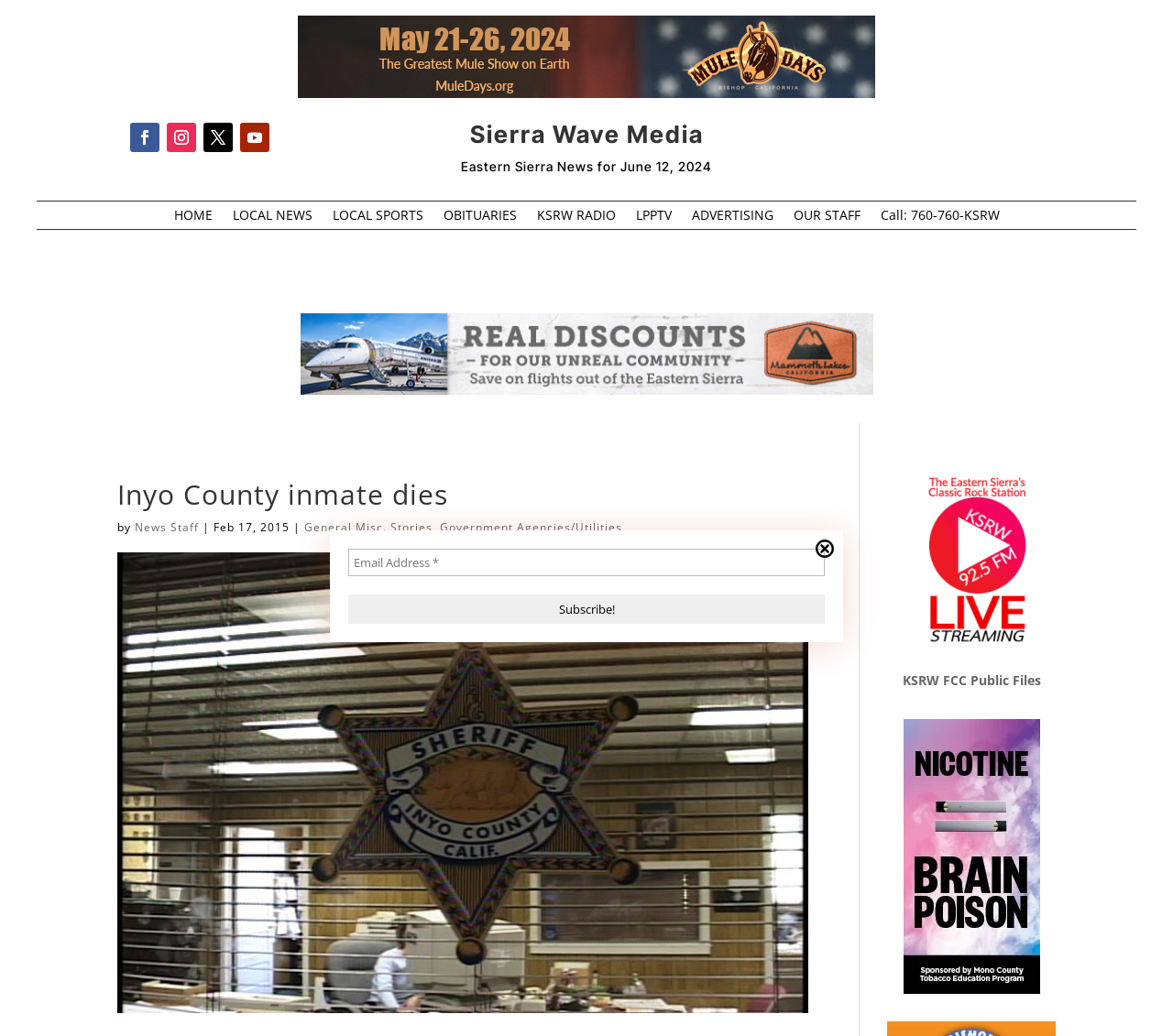Answer the question below with a single word or a brief phrase: 
What is the purpose of the textbox?

Email Address